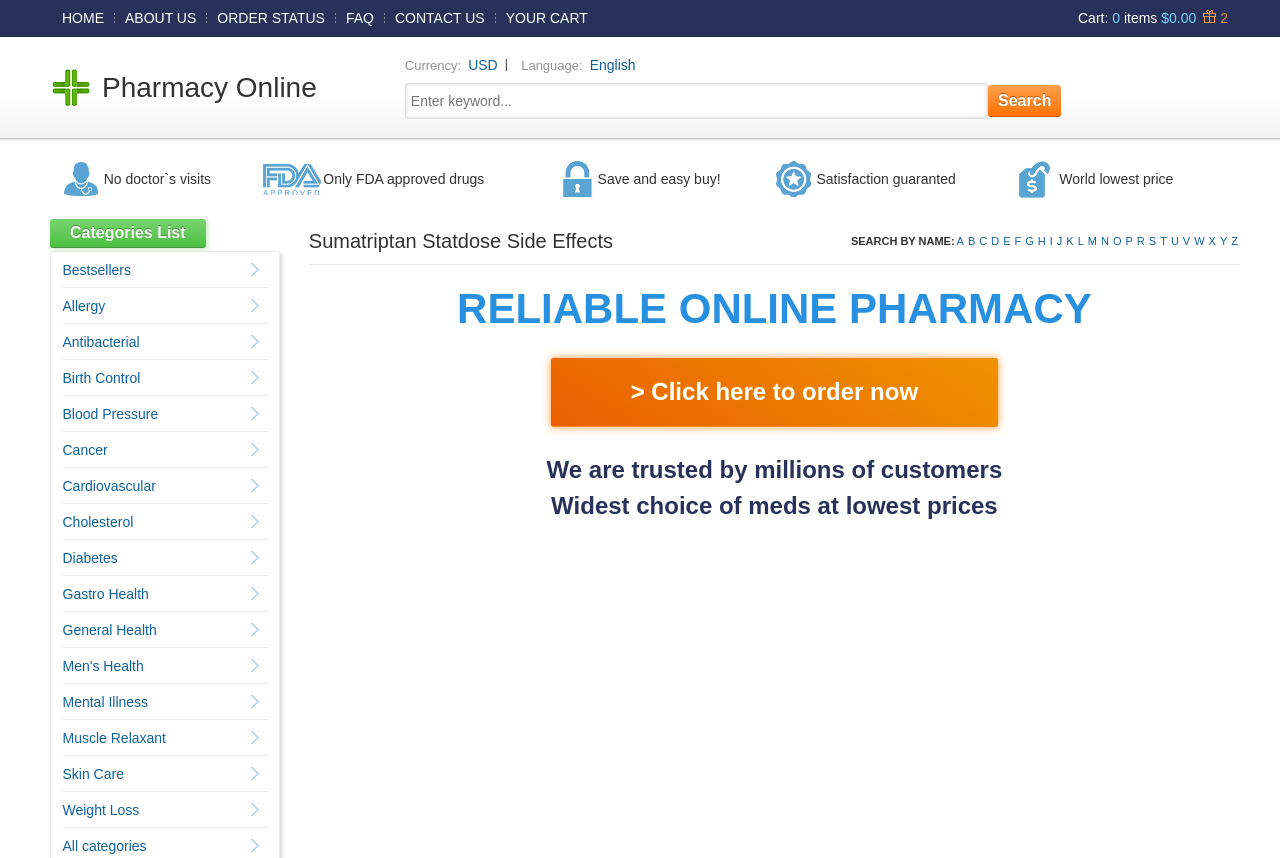Generate an in-depth caption that captures all aspects of the webpage.

This webpage appears to be an online pharmacy website. At the top, there is a navigation menu with links to "HOME", "ABOUT US", "ORDER STATUS", "FAQ", "CONTACT US", and "YOUR CART". Below the navigation menu, there is a cart summary section displaying the number of items in the cart, which is currently 0, and the total cost, which is $0.00. 

To the right of the cart summary, there is a "Bonuses" section with a count of 2. 

Below the top navigation menu, there is a table with two rows. The first row contains a "Pharmacy Online" link and a search bar with a "Search" button. The second row has a series of promotional messages, including "No doctor`s visits", "Only FDA approved drugs", "Save and easy buy!", "Satisfaction guaranted", and "World lowest price".

The main content area of the webpage is divided into two sections. The left section has a list of categories, including "Bestsellers", "Allergy", "Antibacterial", and many others. The right section has a heading "Sumatriptan Statdose Side Effects" and a search function labeled "SEARCH BY NAME:" with links to alphabetical categories from "A" to "Z". 

Below the search function, there are three headings: "RELIABLE ONLINE PHARMACY", "We are trusted by millions of customers", and "Widest choice of meds at lowest prices". There is also a call-to-action button labeled "> Click here to order now".